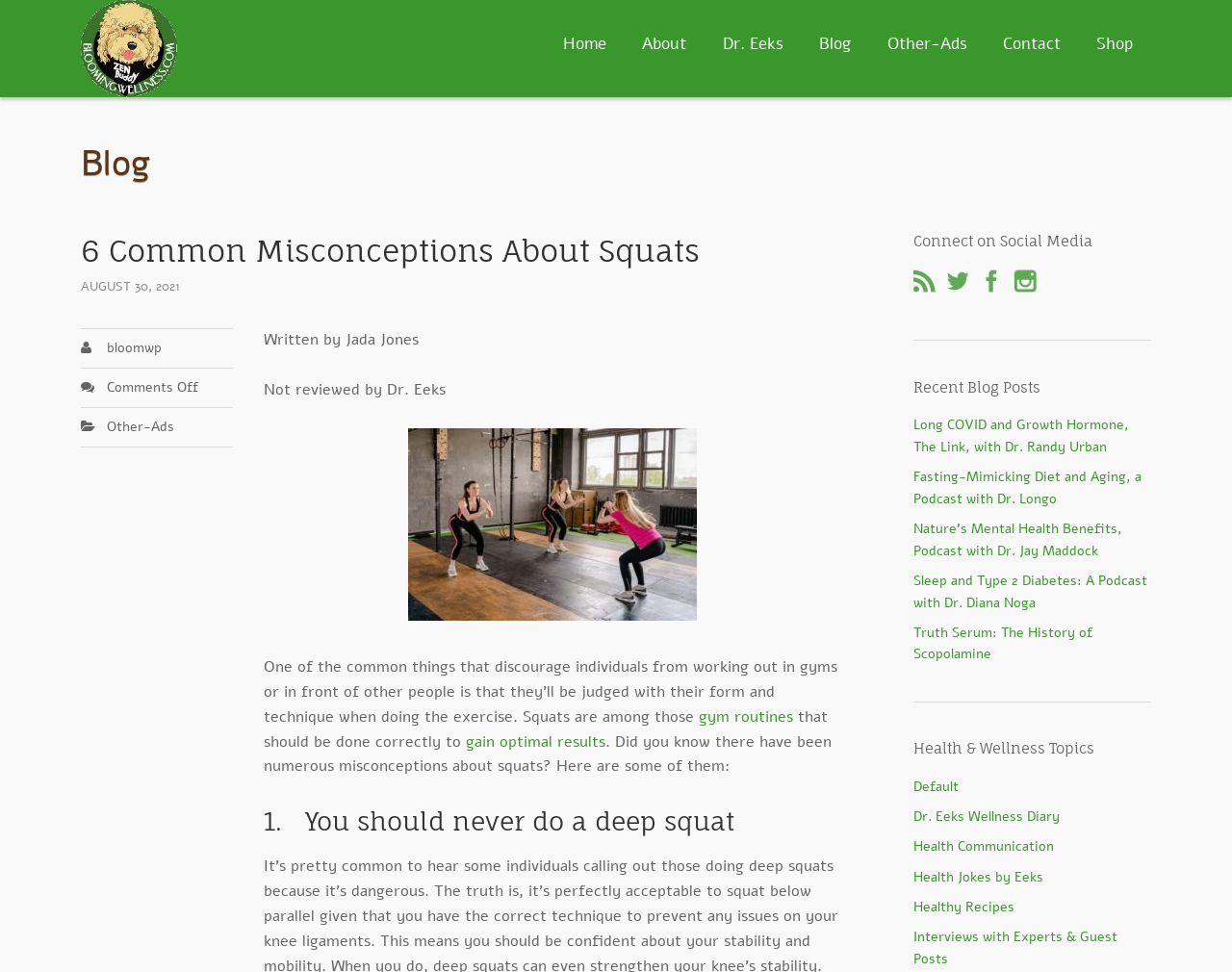What type of content is listed under 'Recent Blog Posts'?
Look at the image and construct a detailed response to the question.

The 'Recent Blog Posts' section lists several links to blog posts, including 'Long COVID and Growth Hormone, The Link, with Dr. Randy Urban' and 'Fasting-Mimicking Diet and Aging, a Podcast with Dr. Longo', indicating that it contains a list of recent blog posts.